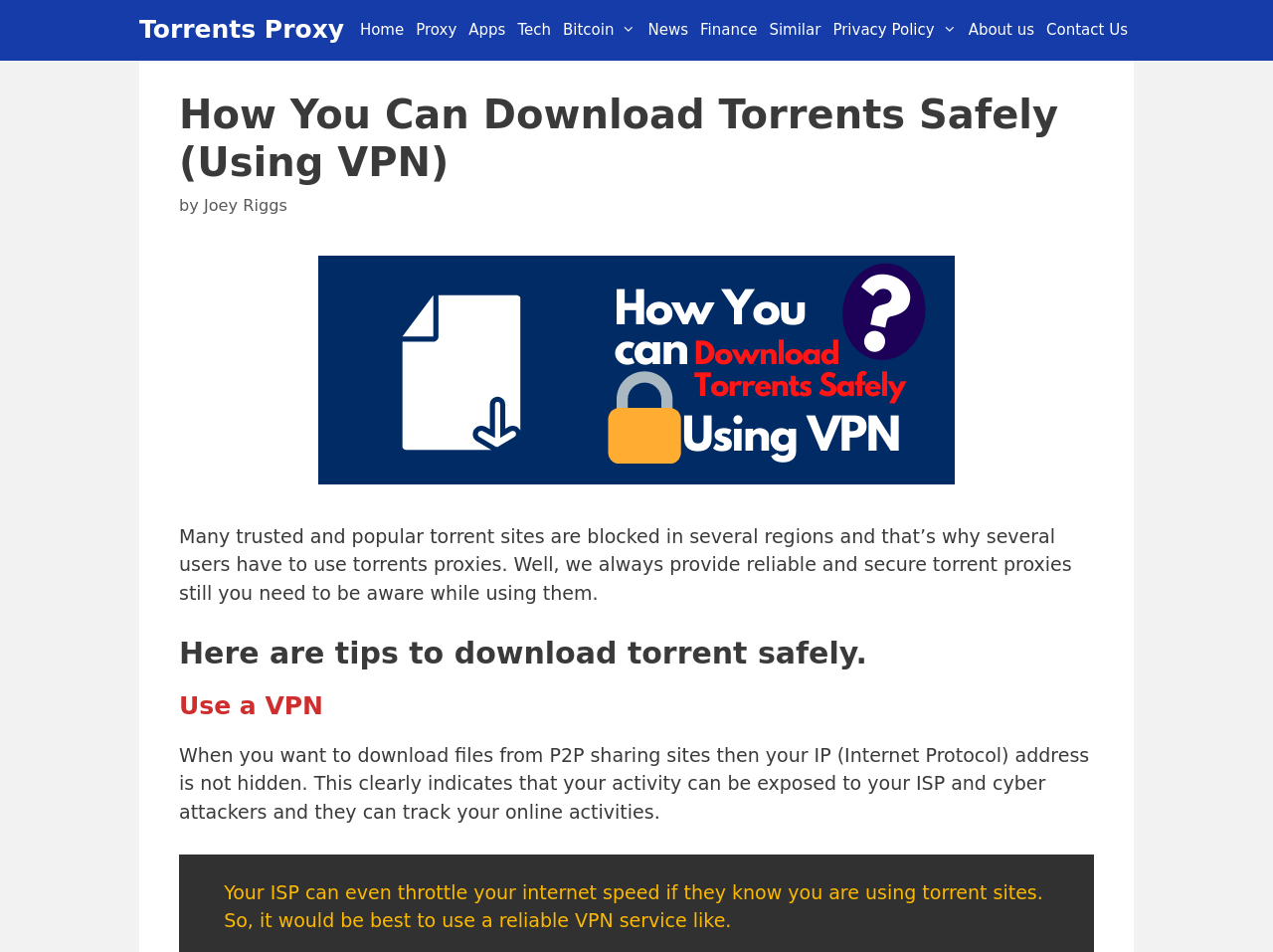Provide the bounding box coordinates for the UI element that is described by this text: "Home". The coordinates should be in the form of four float numbers between 0 and 1: [left, top, right, bottom].

[0.278, 0.016, 0.322, 0.047]